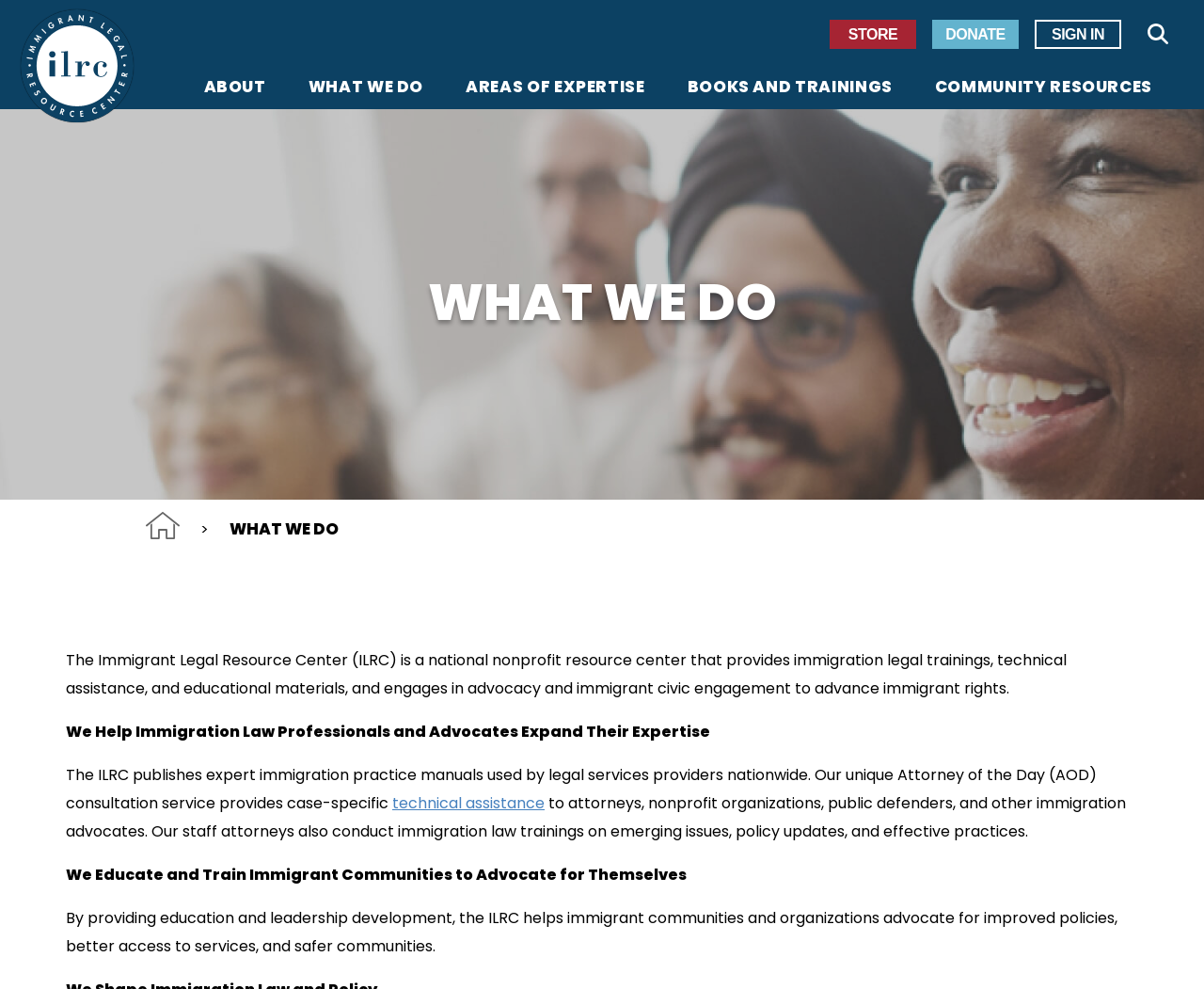Answer the question below in one word or phrase:
What is the name of the organization?

Immigrant Legal Resource Center